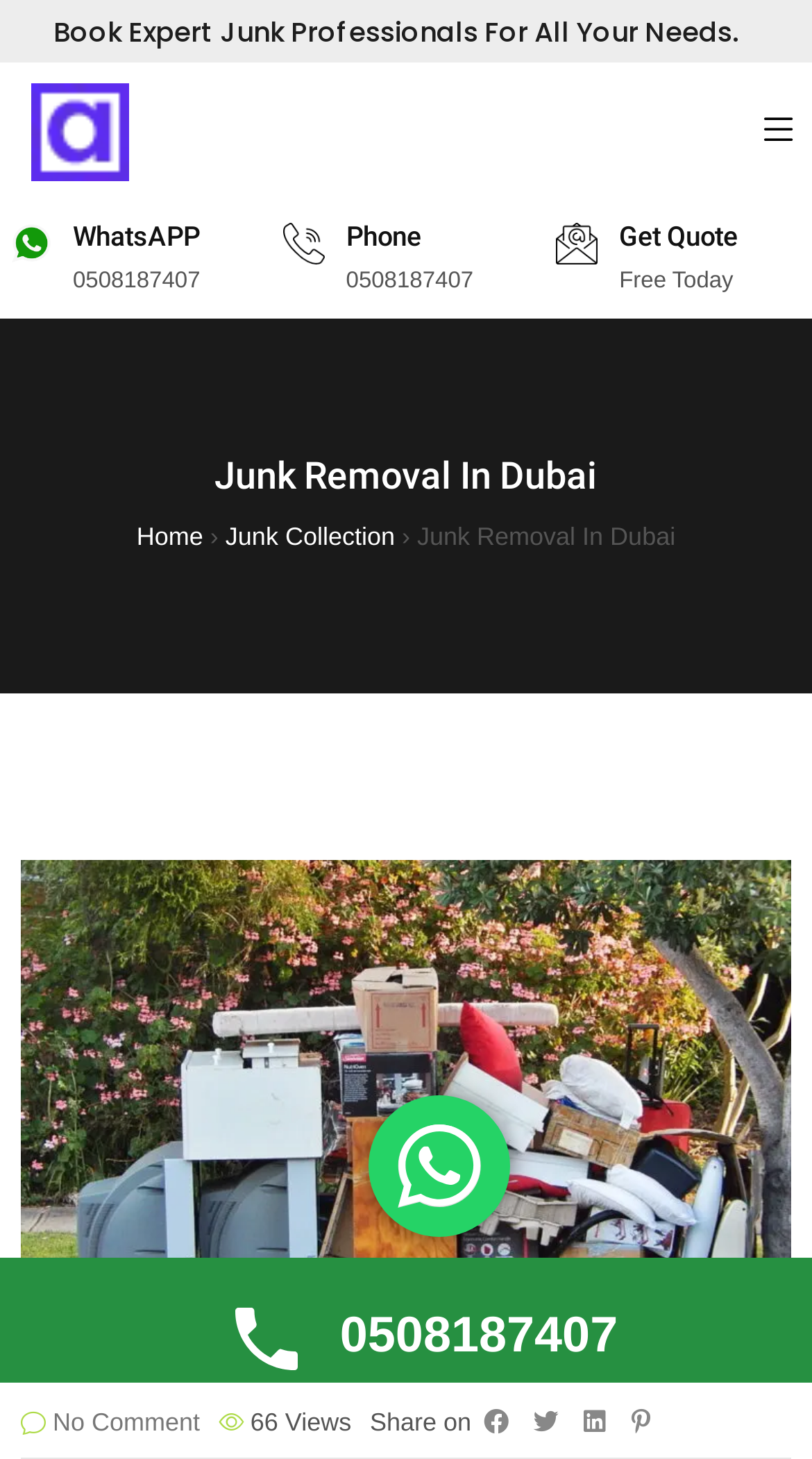Identify the bounding box coordinates of the region that should be clicked to execute the following instruction: "Click the 'Take My Junk Dubai' link".

[0.038, 0.043, 0.159, 0.138]